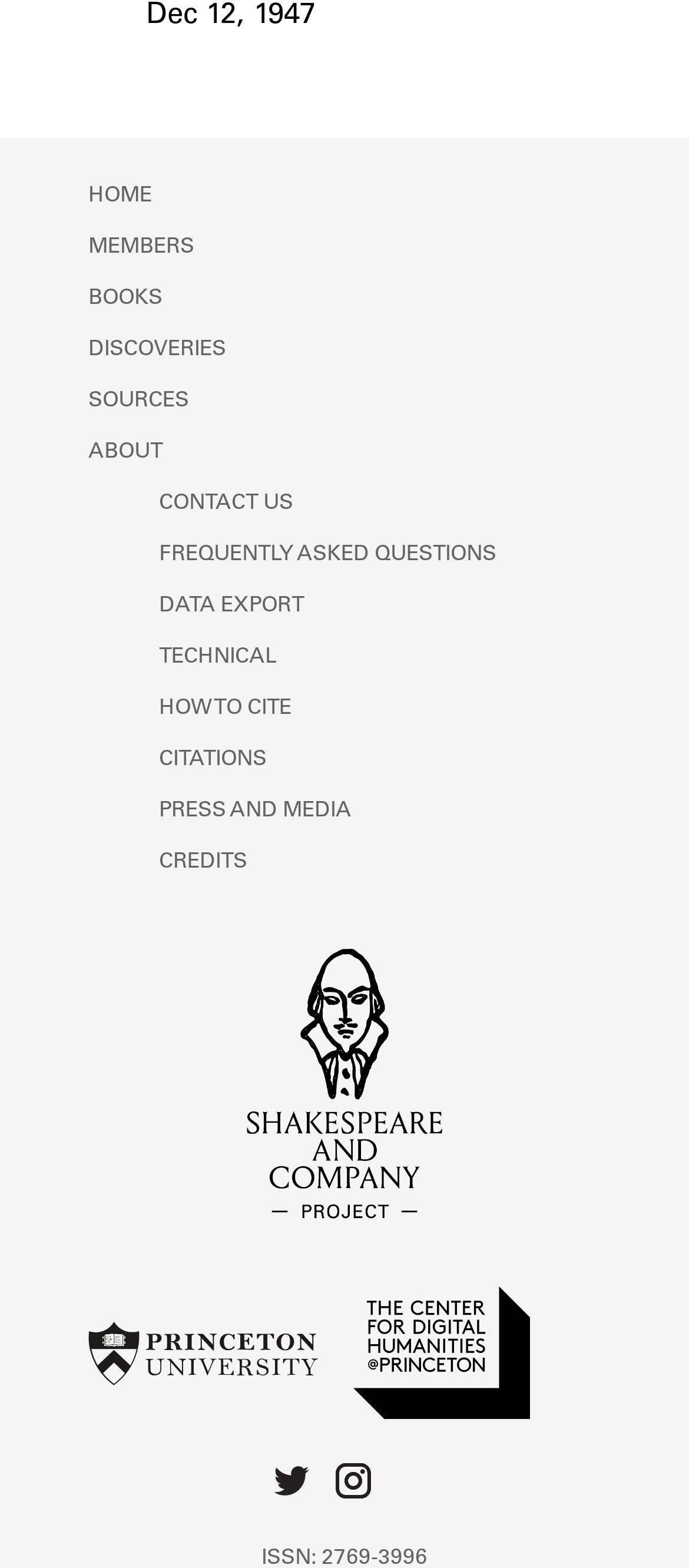Could you indicate the bounding box coordinates of the region to click in order to complete this instruction: "visit Shakespeare and Company Project".

[0.321, 0.591, 0.679, 0.798]